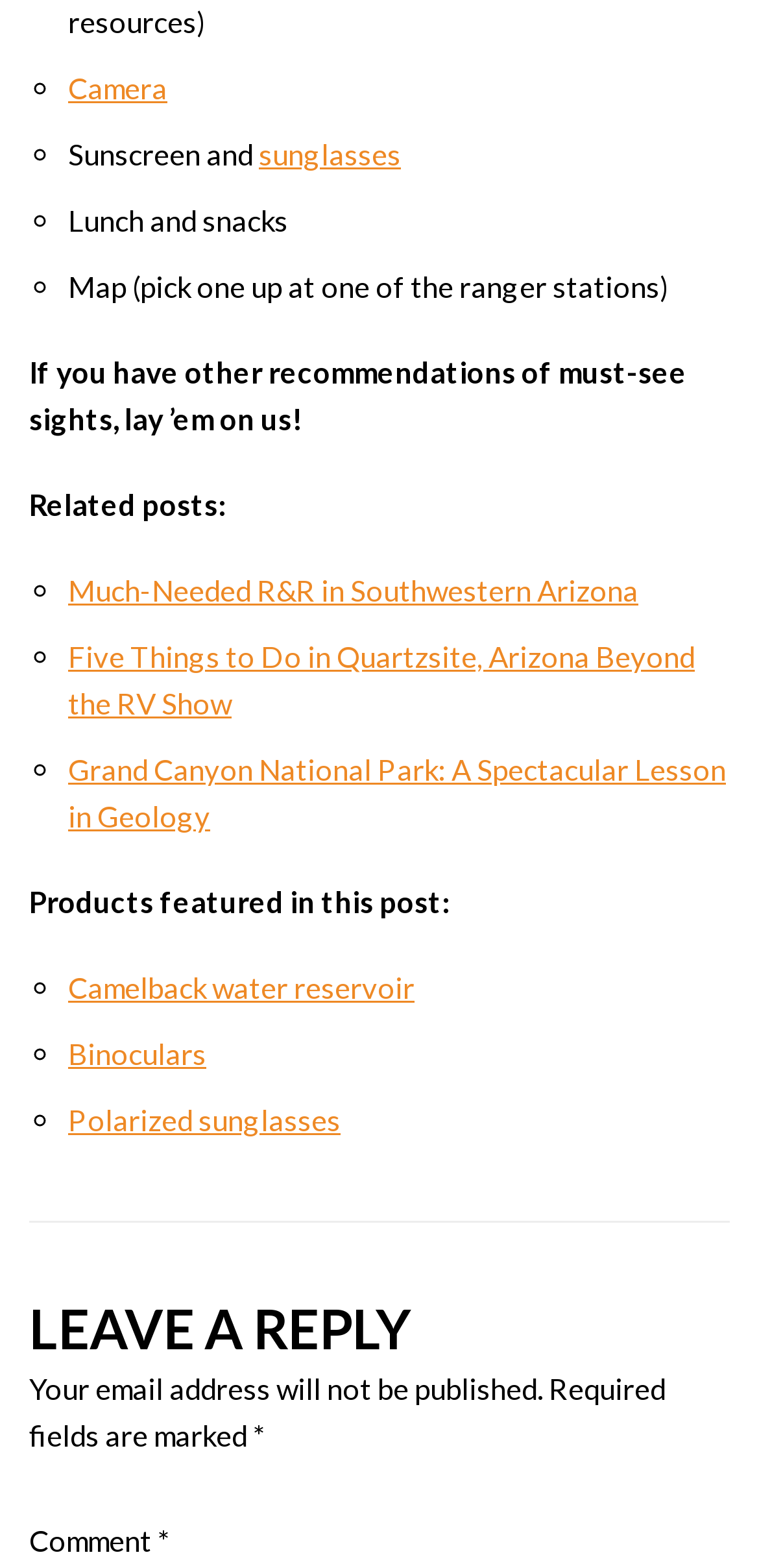Locate the bounding box coordinates of the element that should be clicked to execute the following instruction: "Read Terms Of Service".

None